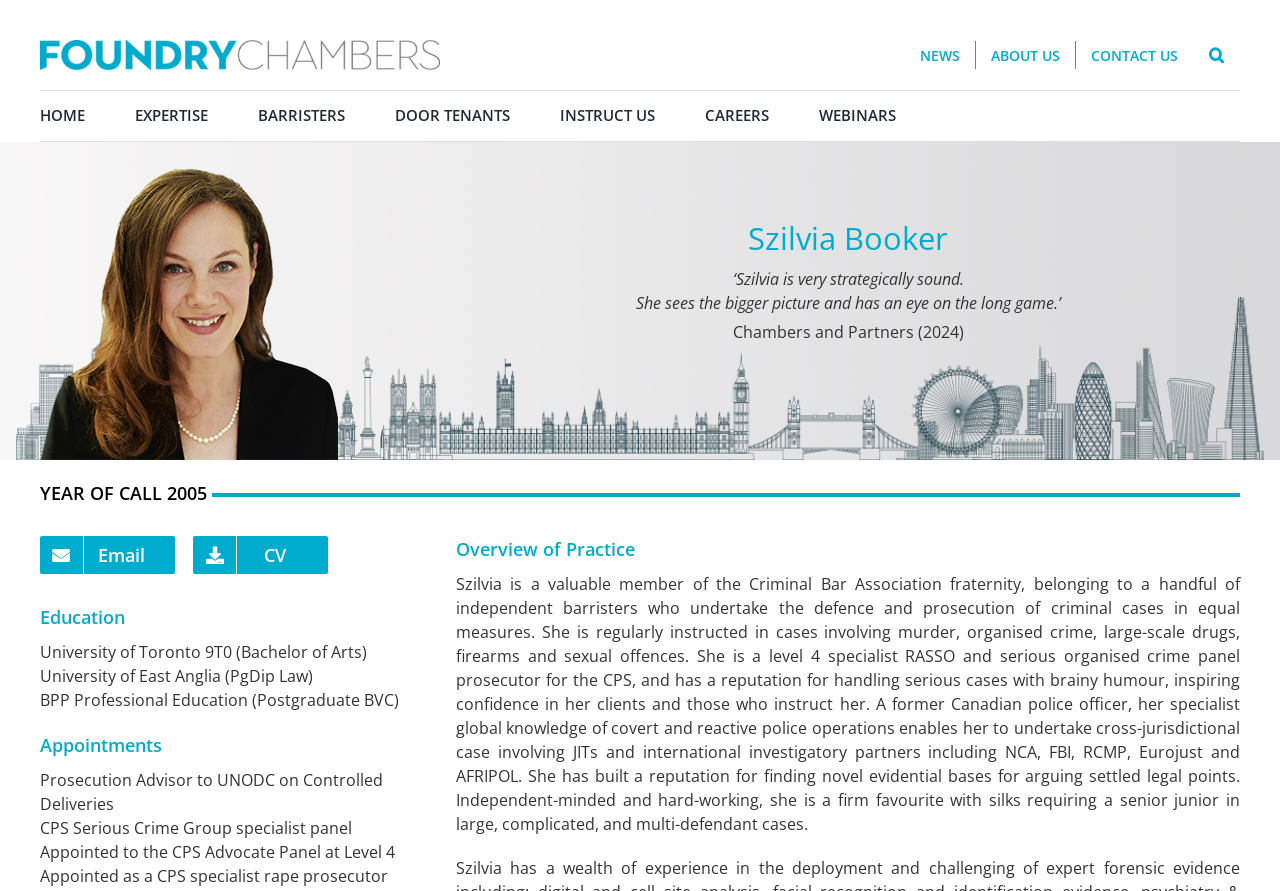Please predict the bounding box coordinates of the element's region where a click is necessary to complete the following instruction: "Click the 'EMAIL' link". The coordinates should be represented by four float numbers between 0 and 1, i.e., [left, top, right, bottom].

[0.031, 0.602, 0.137, 0.644]